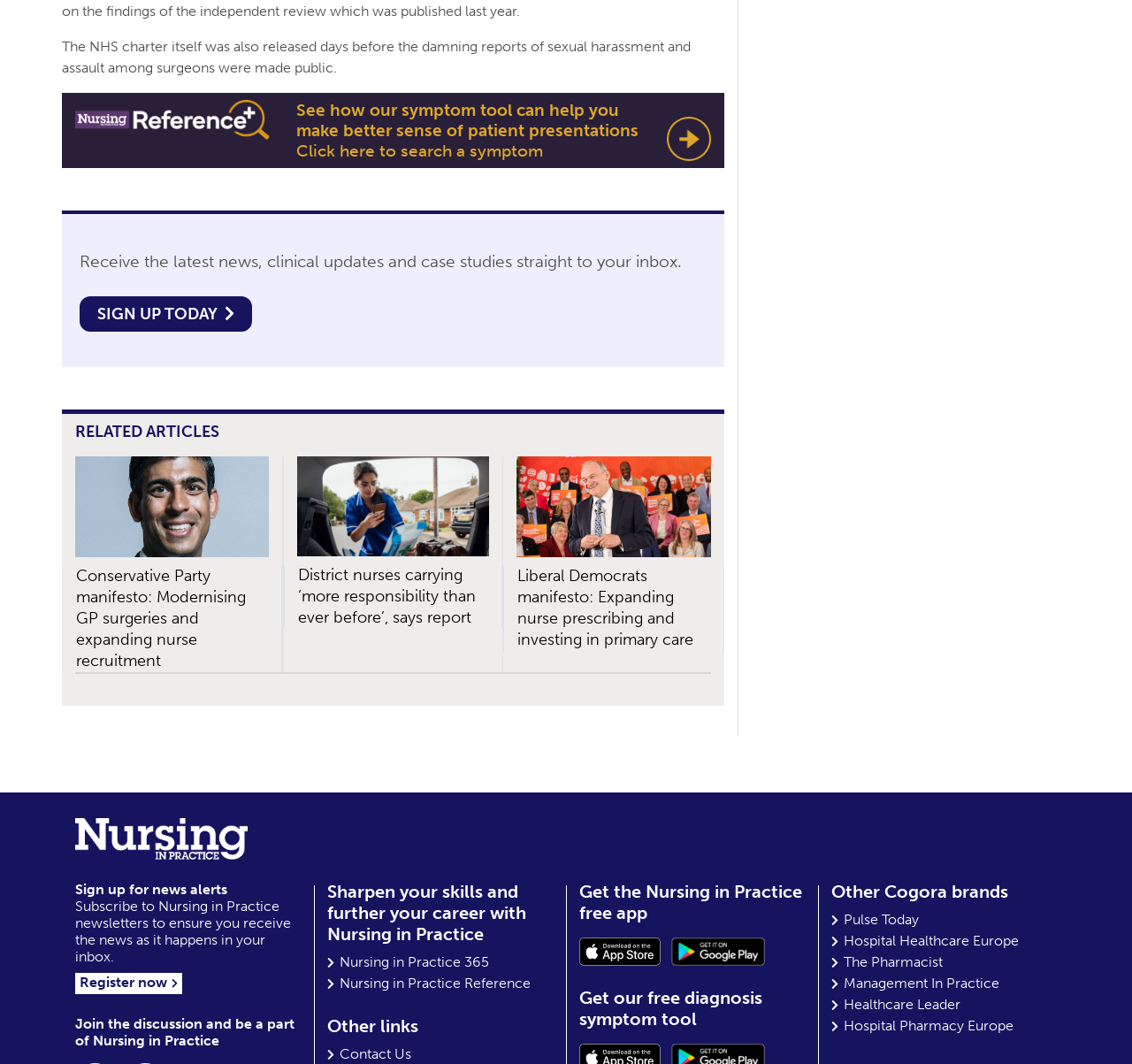Bounding box coordinates are specified in the format (top-left x, top-left y, bottom-right x, bottom-right y). All values are floating point numbers bounded between 0 and 1. Please provide the bounding box coordinate of the region this sentence describes: Nursing in Practice Reference

[0.297, 0.916, 0.469, 0.932]